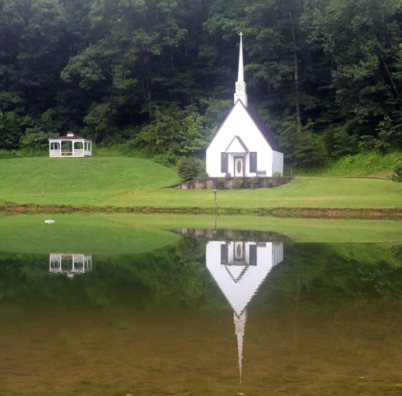What is the purpose of the Idaho Church Security Instructor Course?
From the image, respond using a single word or phrase.

To create secure environments